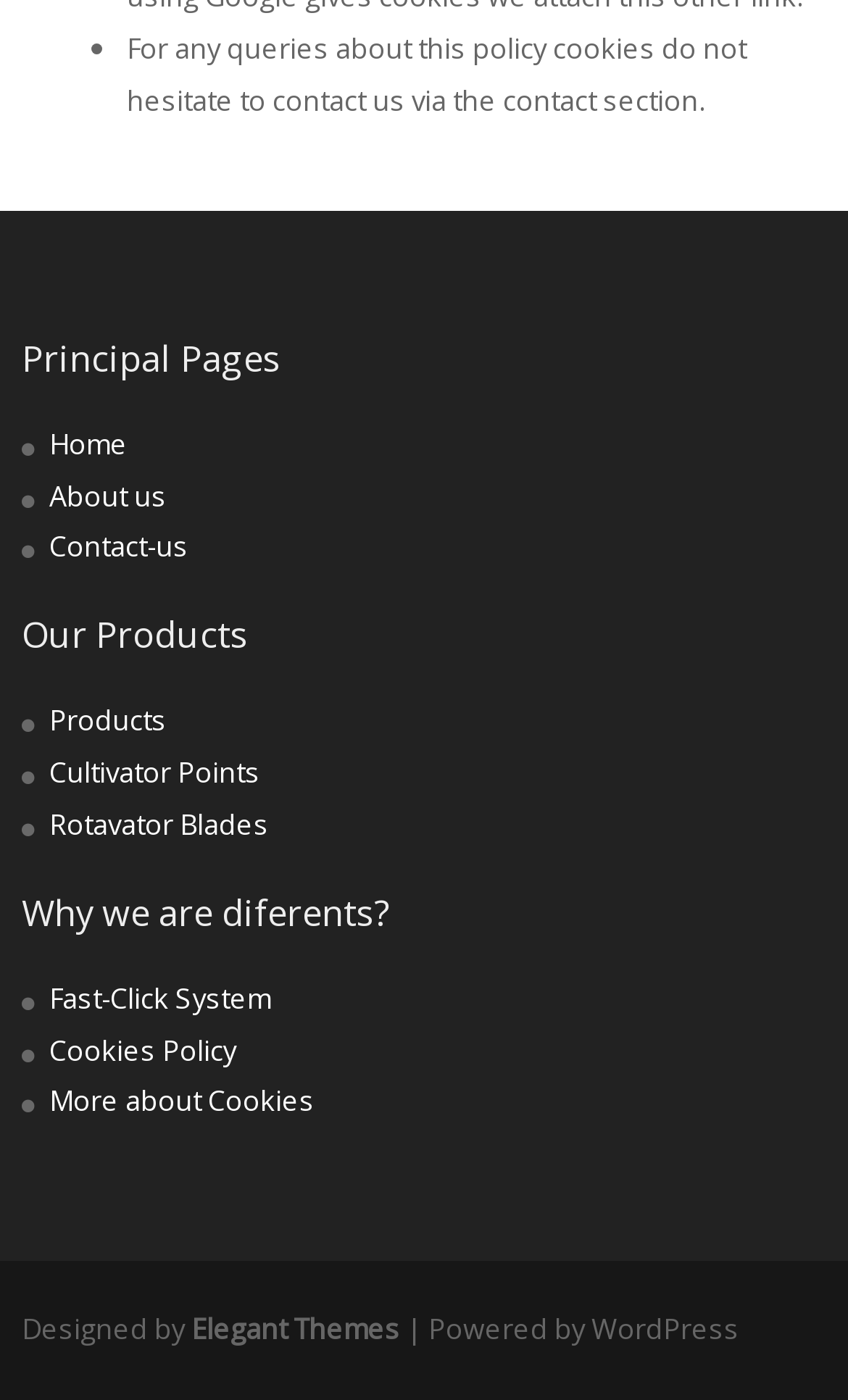Given the element description, predict the bounding box coordinates in the format (top-left x, top-left y, bottom-right x, bottom-right y). Make sure all values are between 0 and 1. Here is the element description: Contact-us

[0.026, 0.373, 0.974, 0.41]